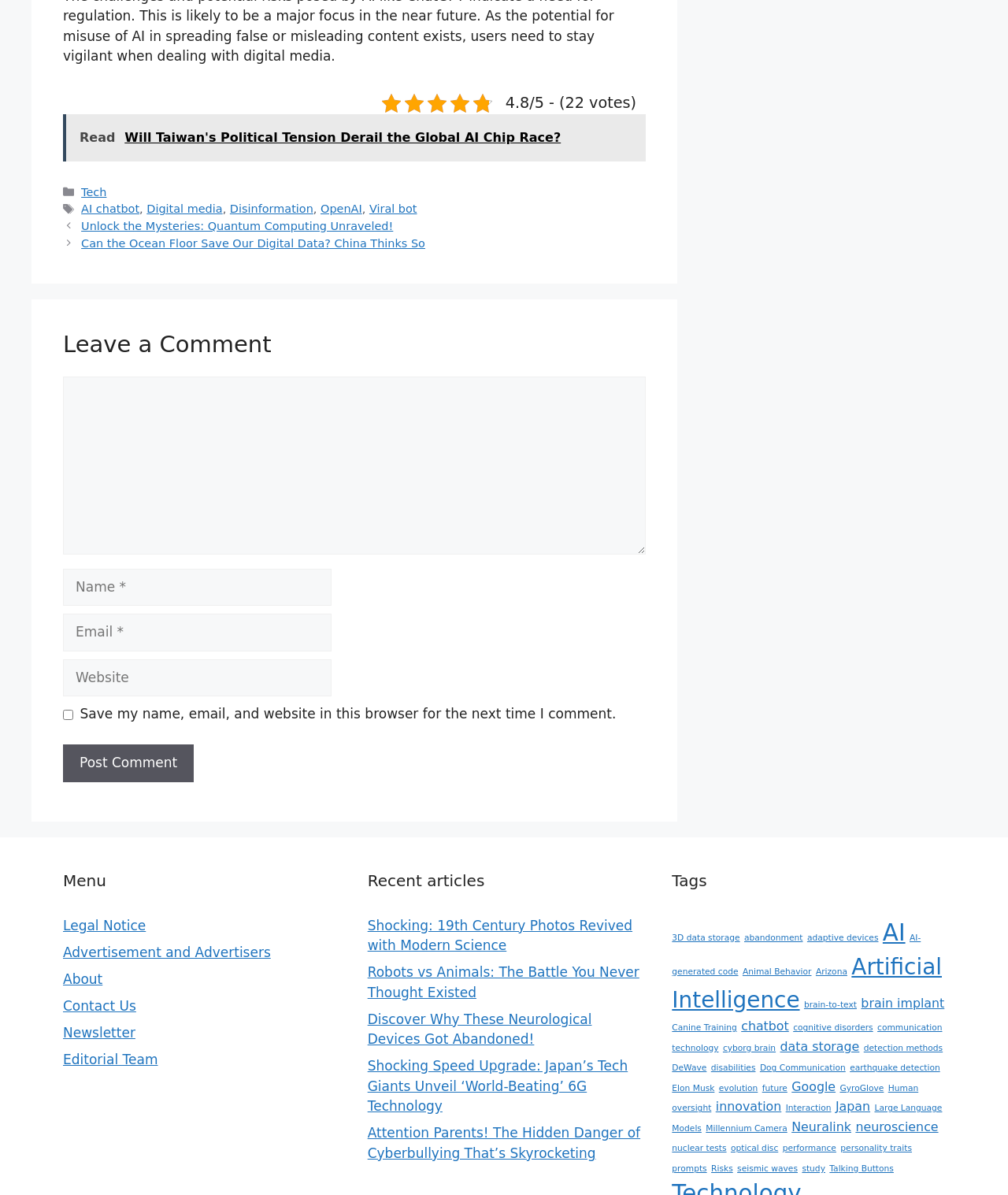Could you provide the bounding box coordinates for the portion of the screen to click to complete this instruction: "Read the recent article about Shocking: 19th Century Photos Revived with Modern Science"?

[0.365, 0.768, 0.627, 0.798]